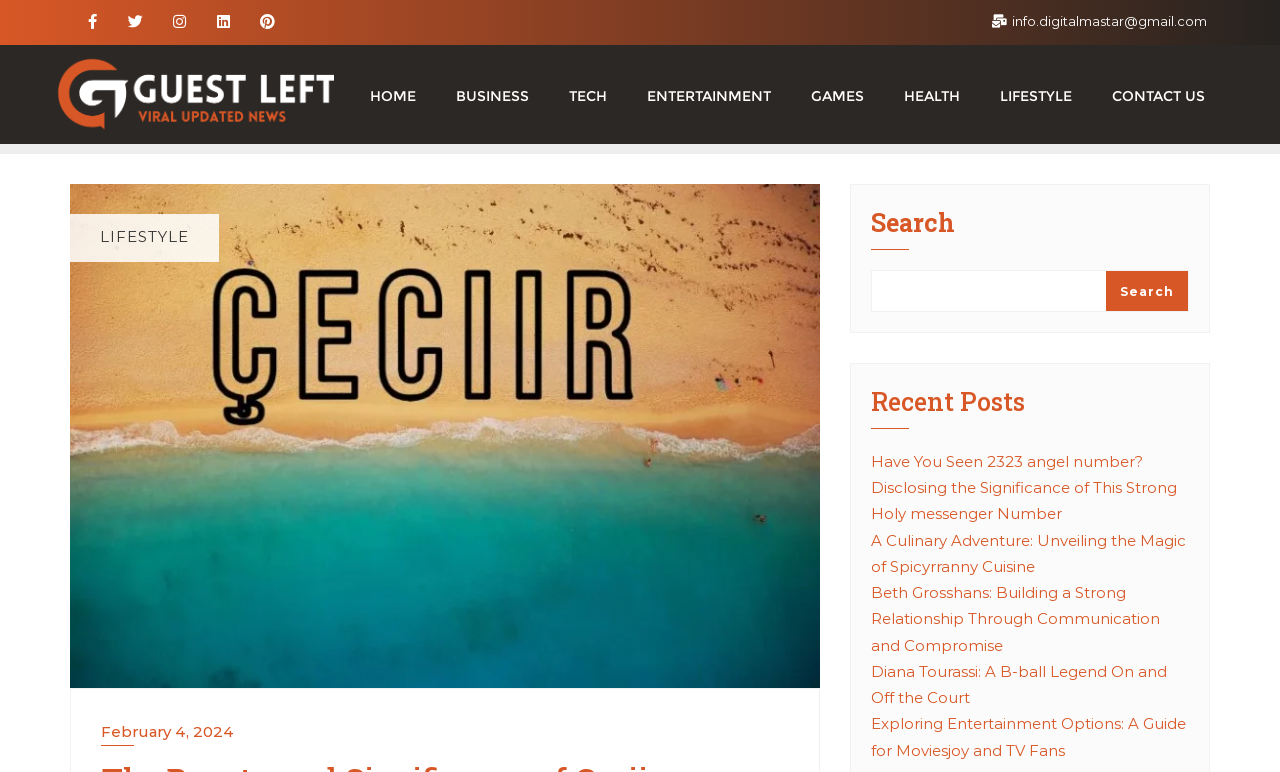Please pinpoint the bounding box coordinates for the region I should click to adhere to this instruction: "Search for something".

[0.68, 0.266, 0.929, 0.404]